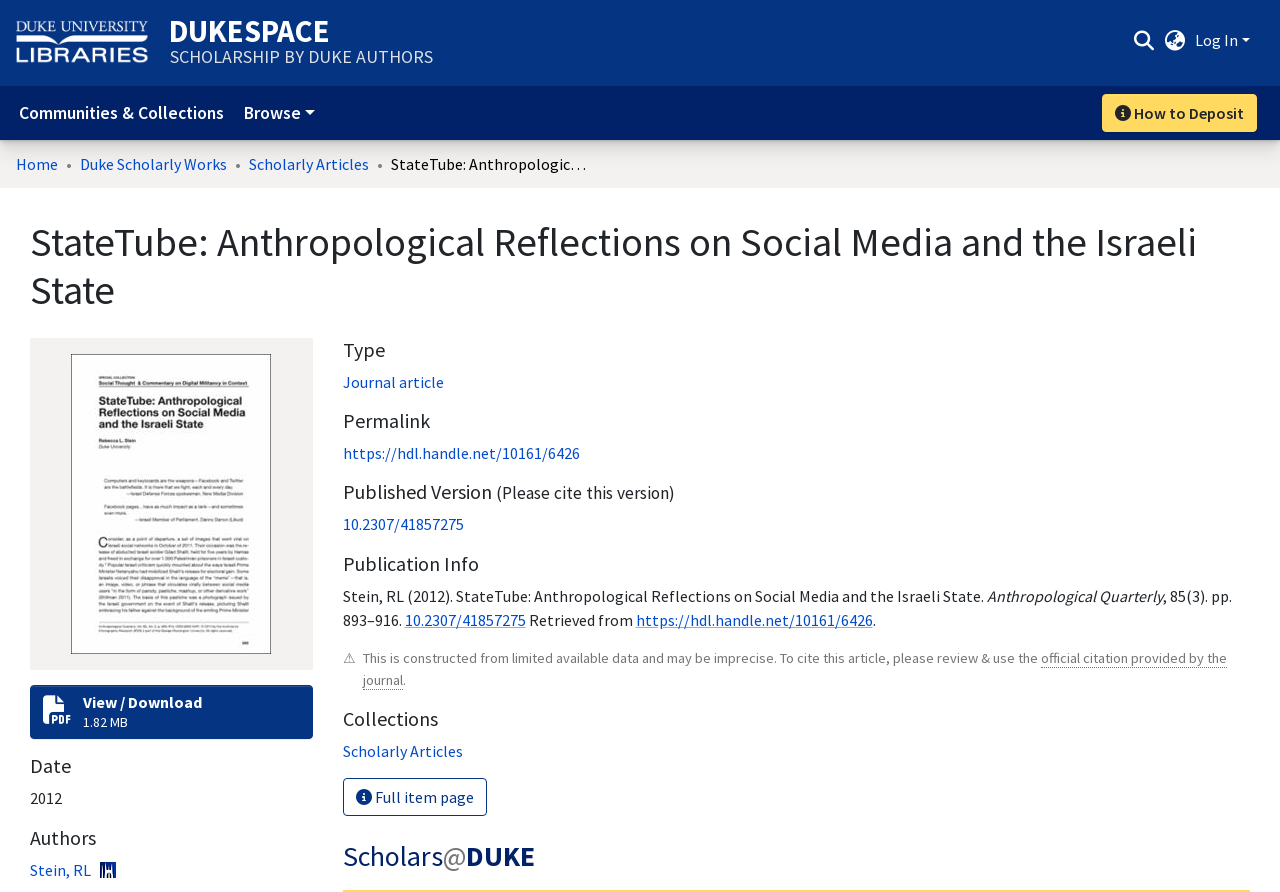What is the title of the article?
Based on the screenshot, give a detailed explanation to answer the question.

I found the answer by looking at the main heading on the webpage, which displays the title of the article as 'StateTube: Anthropological Reflections on Social Media and the Israeli State'.